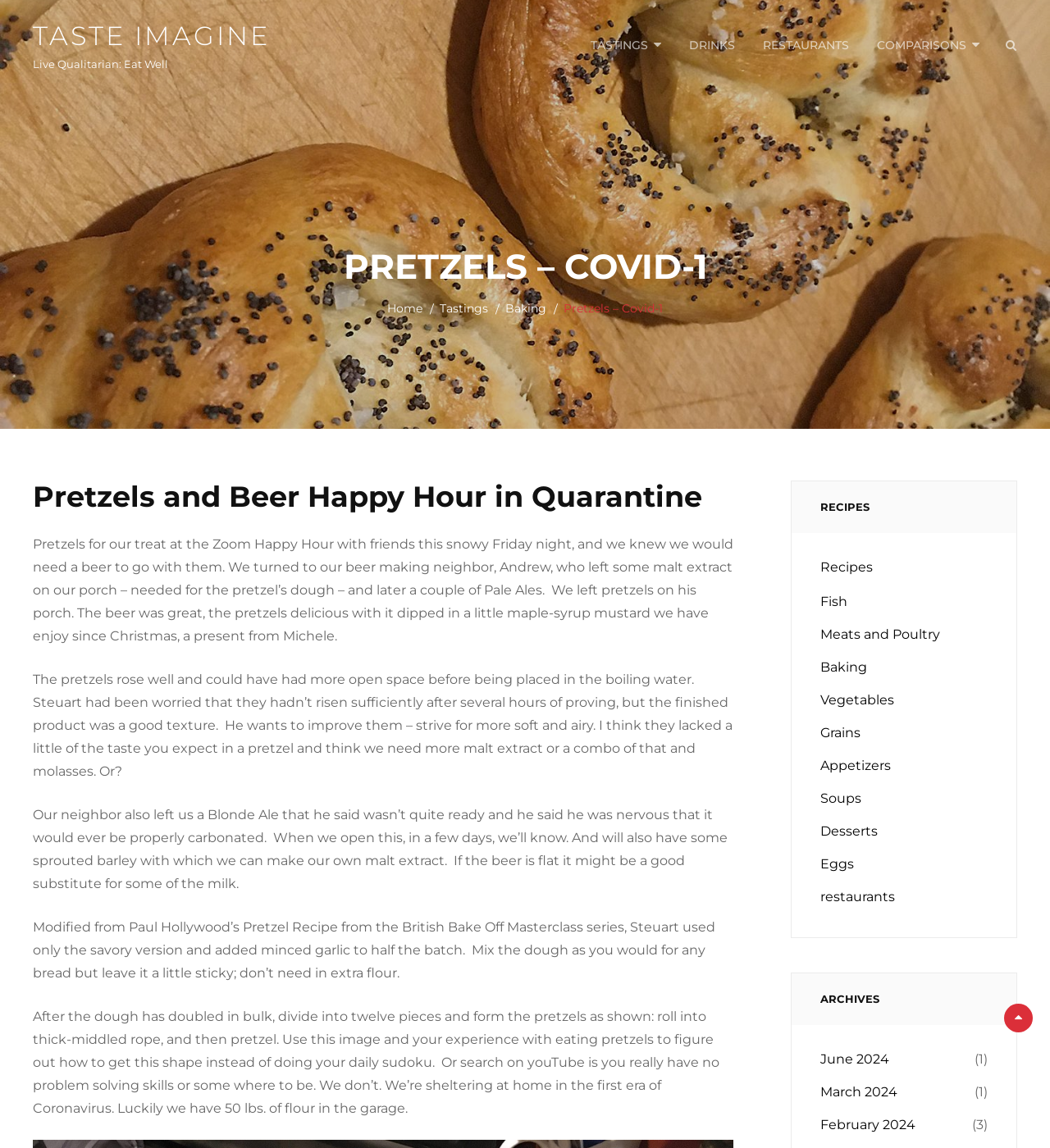What is the name of the TV series mentioned in the webpage? Based on the screenshot, please respond with a single word or phrase.

British Bake Off Masterclass